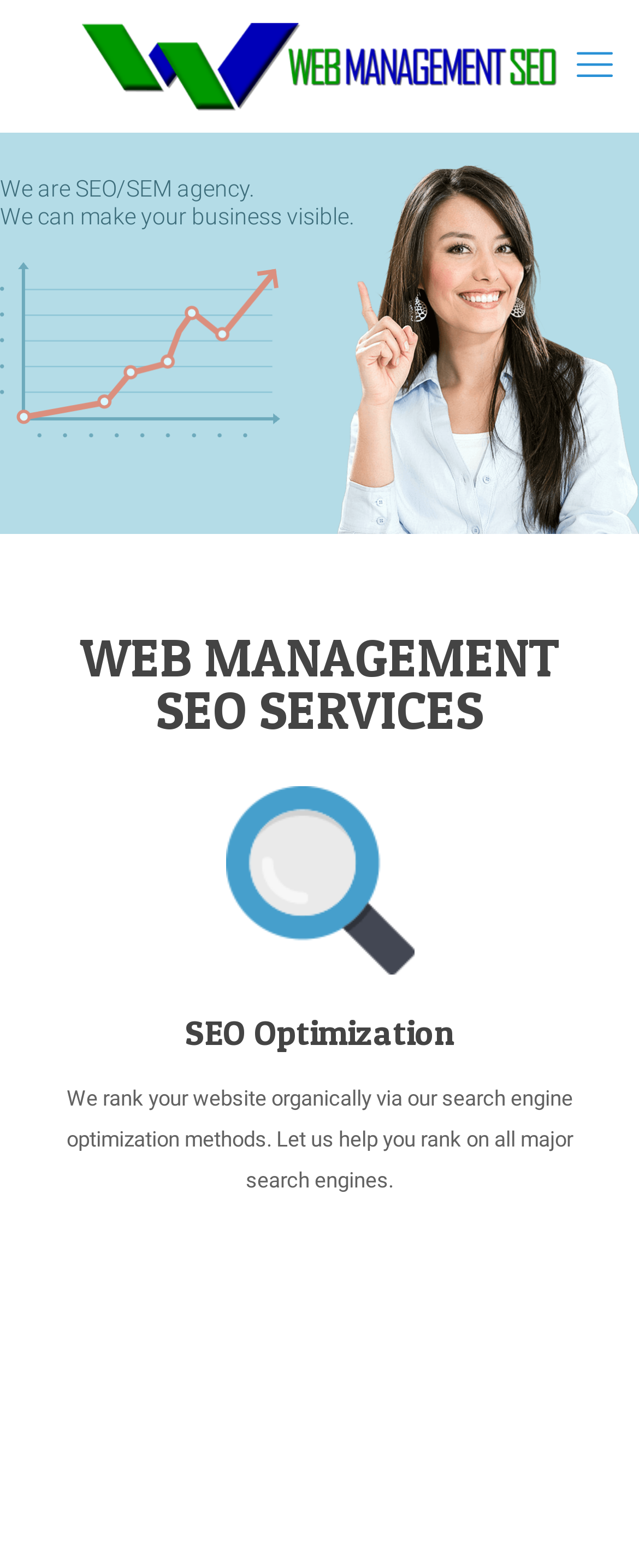Offer a detailed account of what is visible on the webpage.

The webpage is about Web Management SEO LLC, a company that offers web management SEO services. At the top left of the page, there is a link to "web-management-seo" accompanied by an image with the same name. On the top right, there is a link to "mobile menu". 

Below the top section, there are two lines of text: "We are SEO/SEM agency" and "We can make your business visible". Underneath these lines, there is a prominent heading "WEB MANAGEMENT SEO SERVICES" that spans across the page. 

Below the heading, there are three sections. The first section is about SEO Optimization, which includes a link with a detailed description of the service, an image, and a heading. The second section is about SEO Audits, which includes an image and a heading. The third section is not explicitly described but is likely related to SEO services. 

At the bottom of the page, there is a call-to-action to contact the company at 319 423-9871.